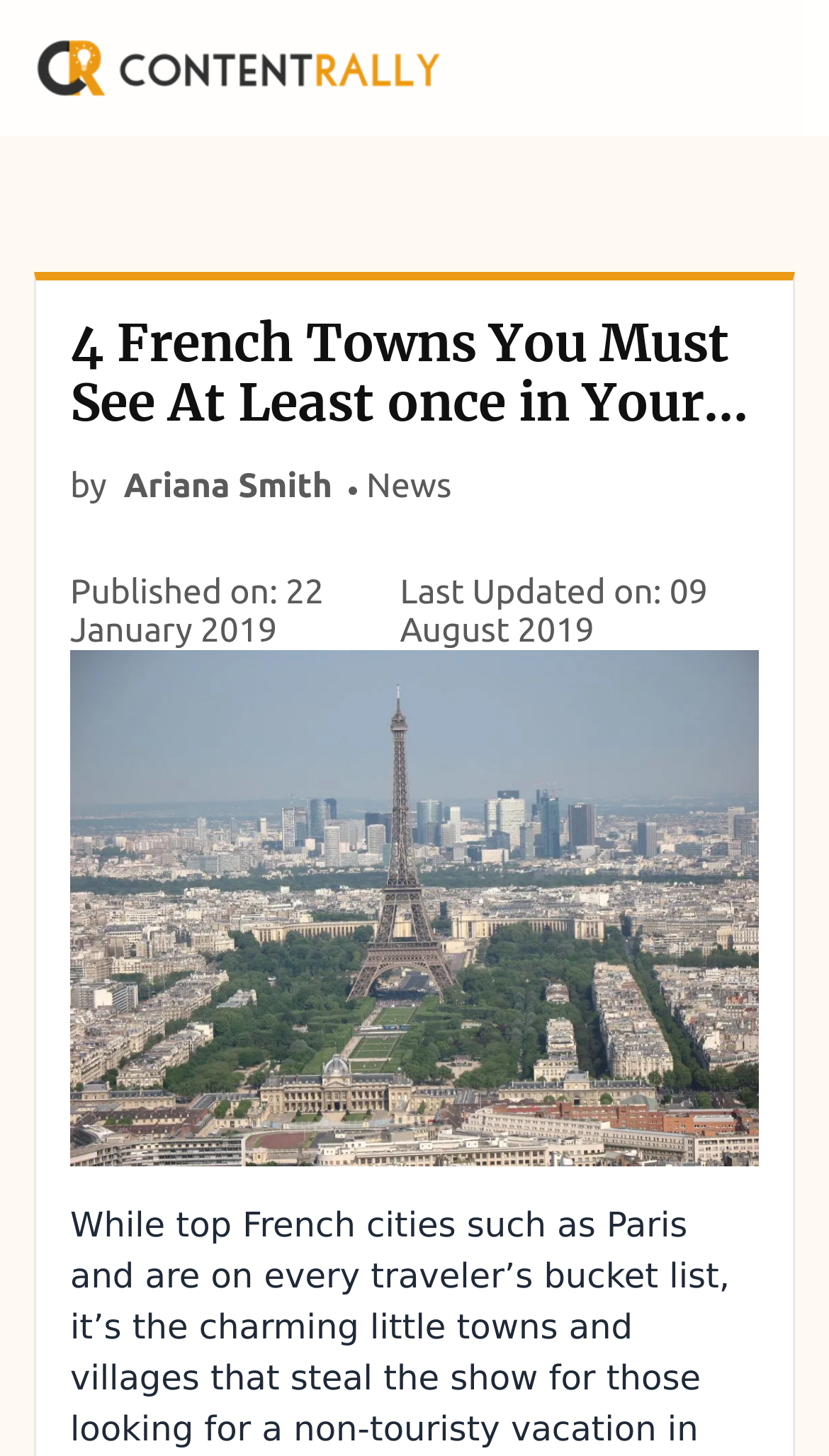Bounding box coordinates are given in the format (top-left x, top-left y, bottom-right x, bottom-right y). All values should be floating point numbers between 0 and 1. Provide the bounding box coordinate for the UI element described as: News

[0.442, 0.321, 0.545, 0.347]